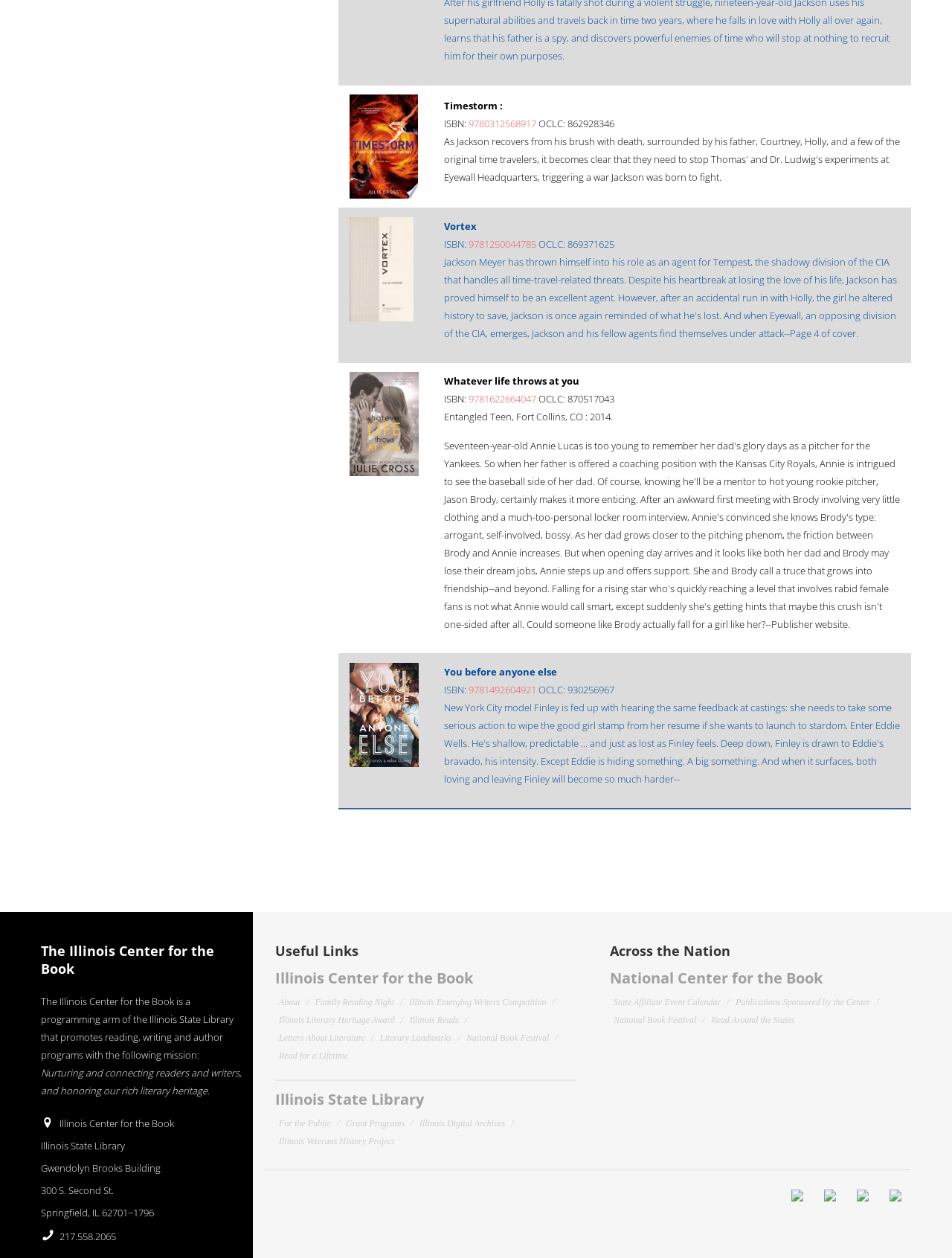Locate the bounding box coordinates of the clickable part needed for the task: "Visit the National Center for the Book".

[0.641, 0.769, 0.864, 0.785]